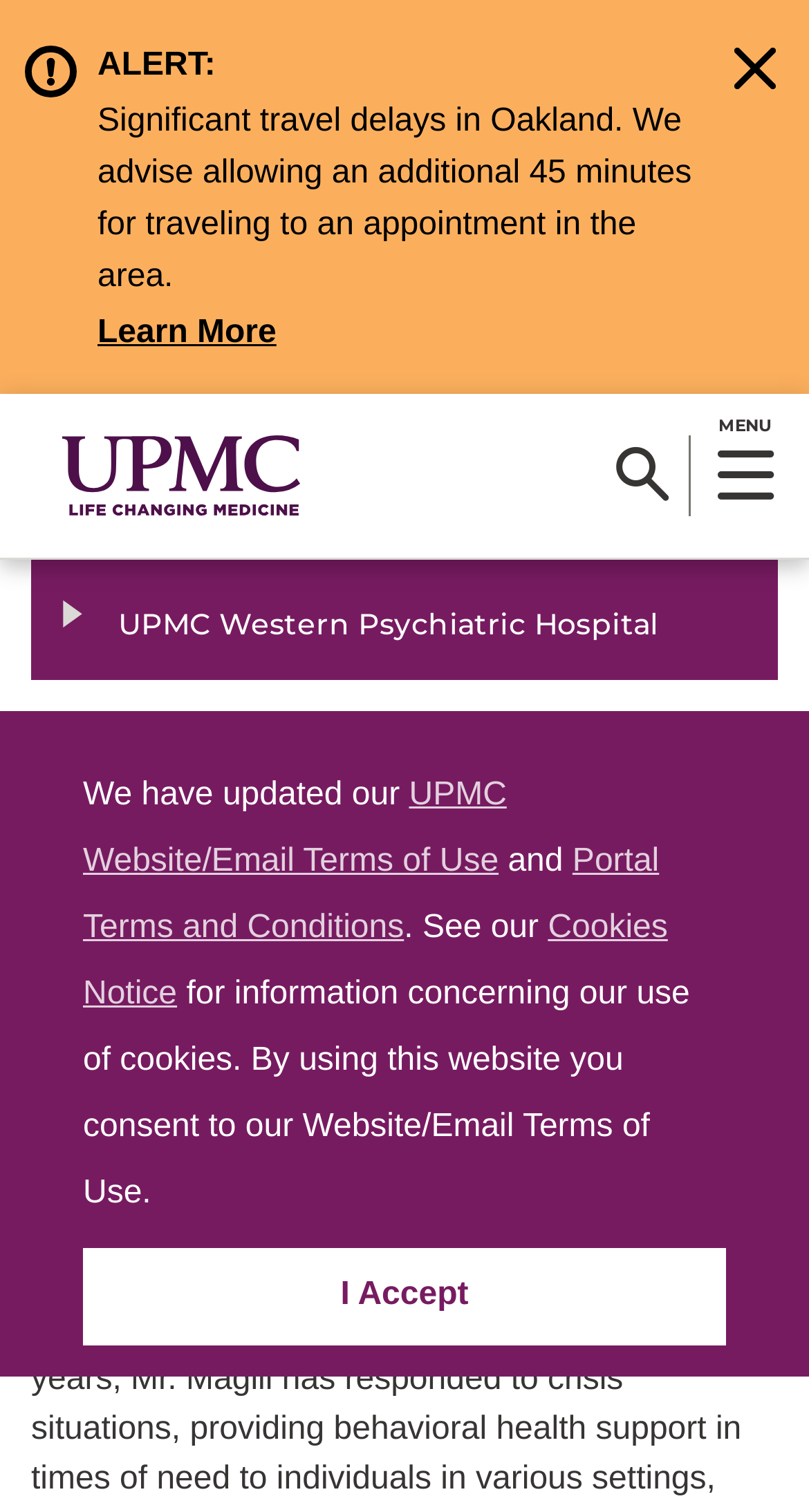Respond to the question below with a concise word or phrase:
Is there a logo on the webpage?

Yes